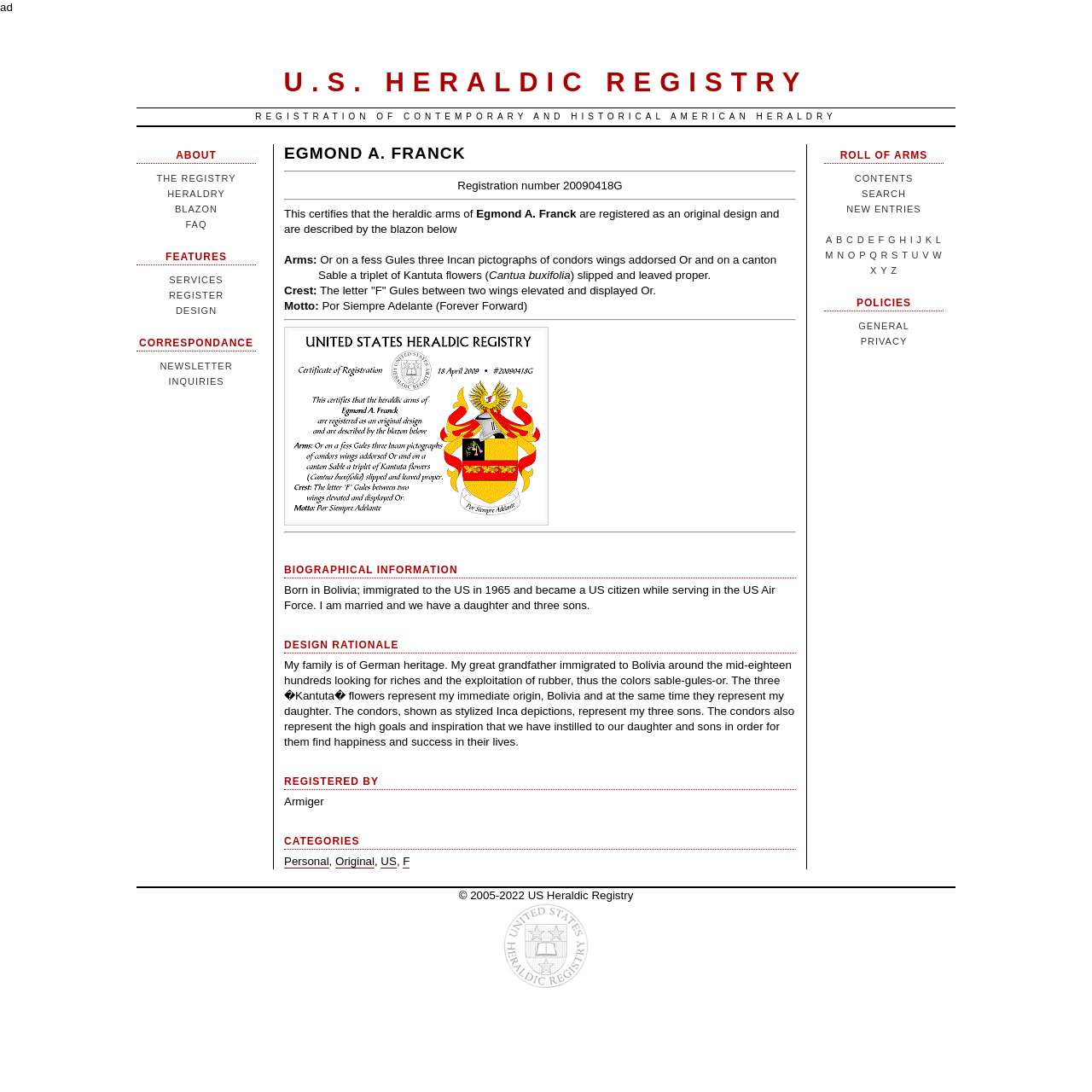How many Kantuta flowers are represented in Egmond A. Franck's heraldic arms?
Give a one-word or short phrase answer based on the image.

Three